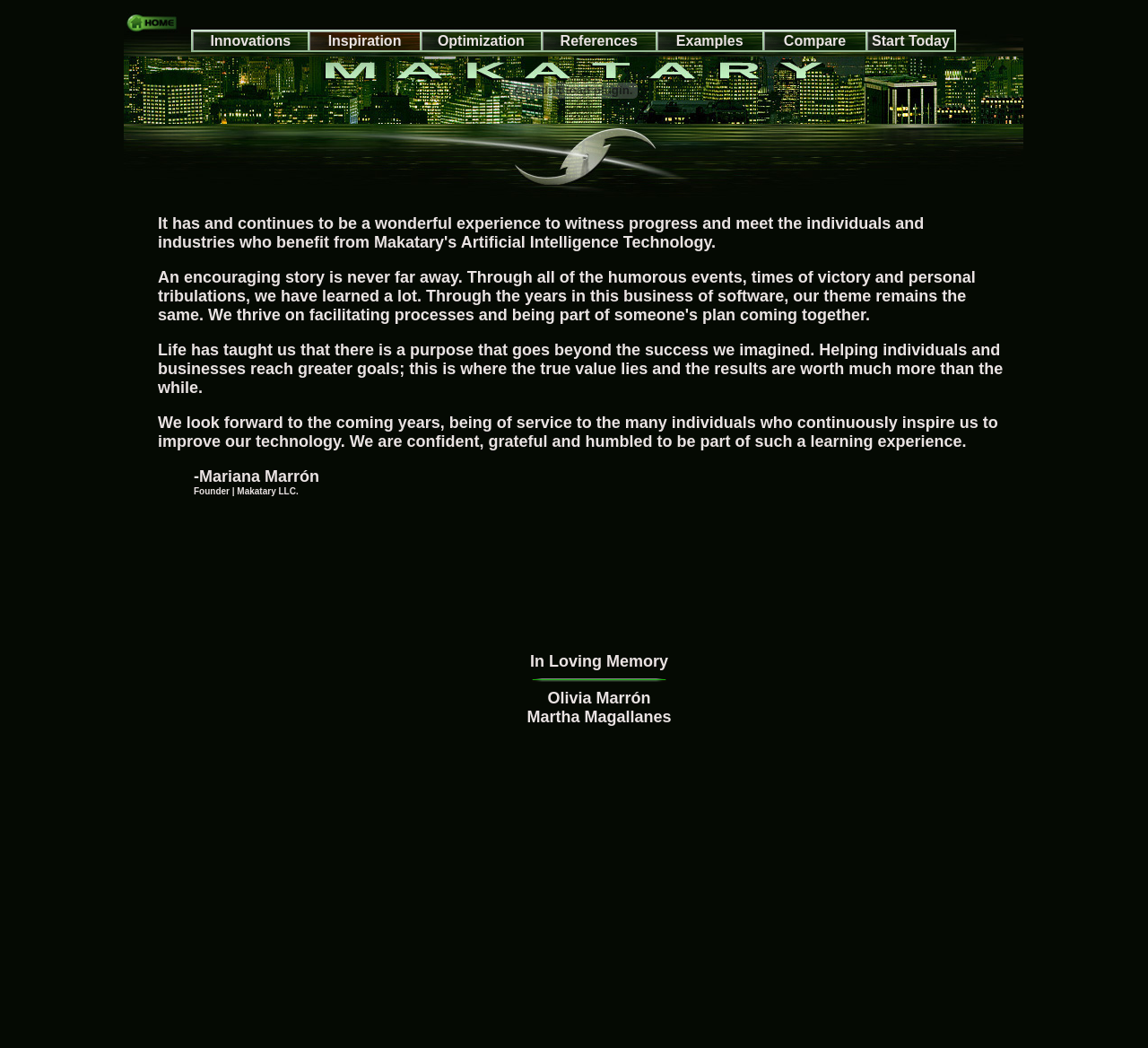Indicate the bounding box coordinates of the clickable region to achieve the following instruction: "Click on Internet Marketing Software."

[0.11, 0.019, 0.155, 0.033]